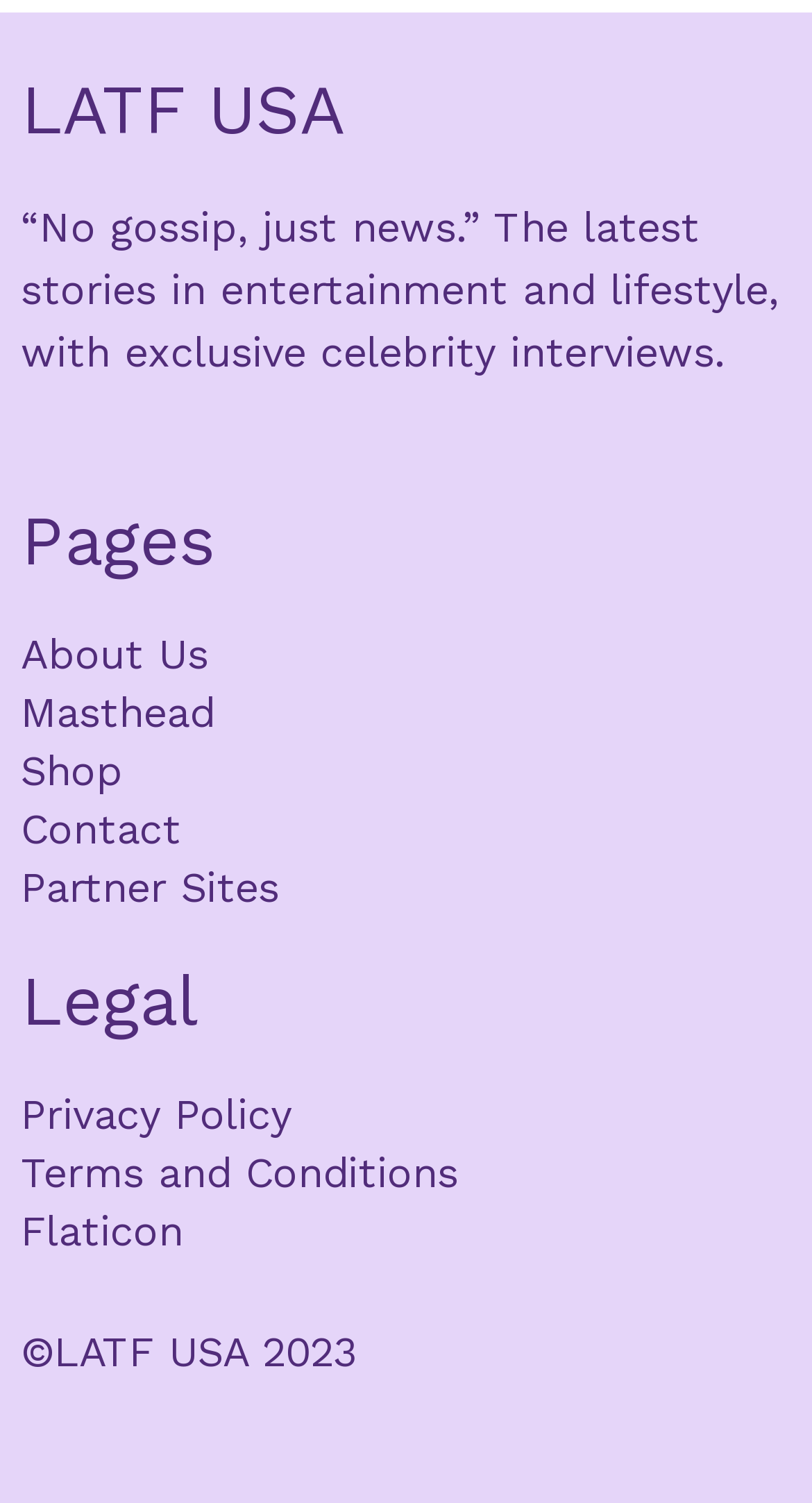Respond with a single word or short phrase to the following question: 
What is the slogan of LATF USA?

No gossip, just news.